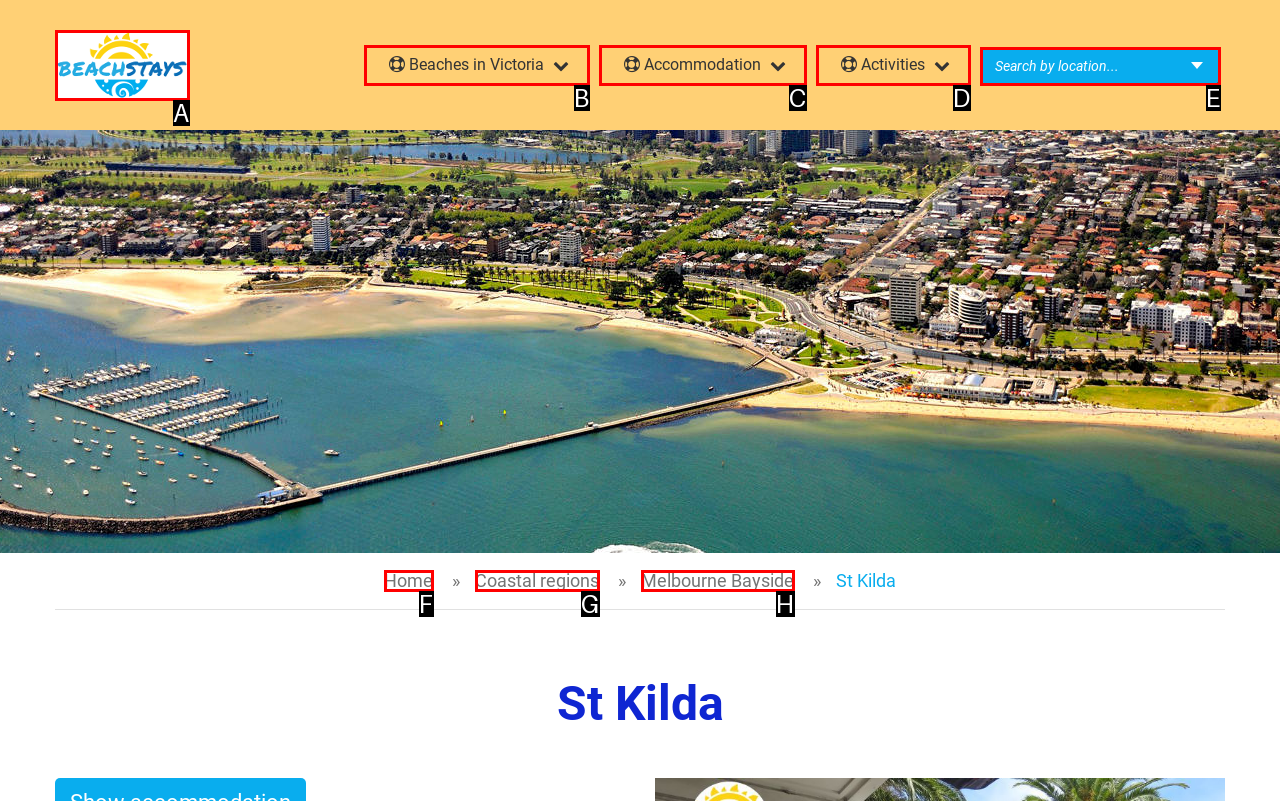Tell me which one HTML element best matches the description: Activities
Answer with the option's letter from the given choices directly.

D